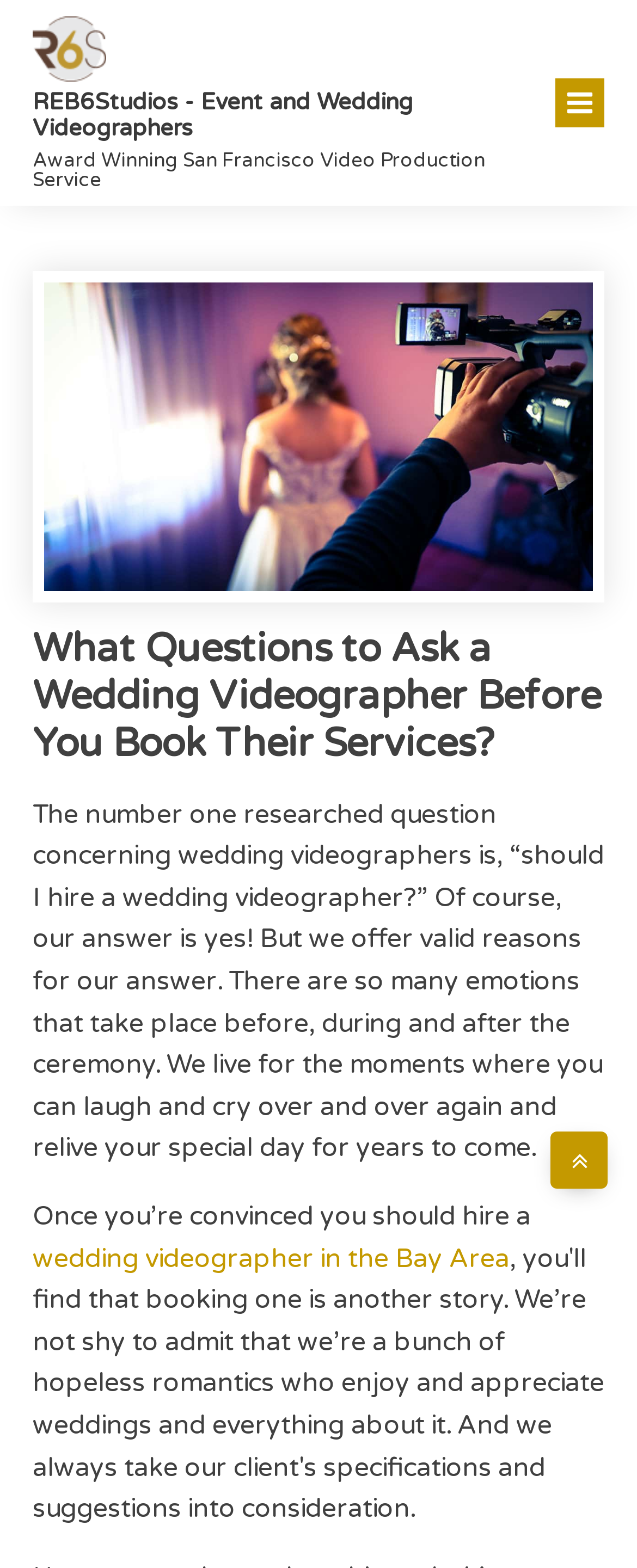Please look at the image and answer the question with a detailed explanation: What is the location mentioned in the webpage for hiring a wedding videographer?

The webpage mentions 'wedding videographer in the Bay Area' as a link, suggesting that the company provides services in the Bay Area region.